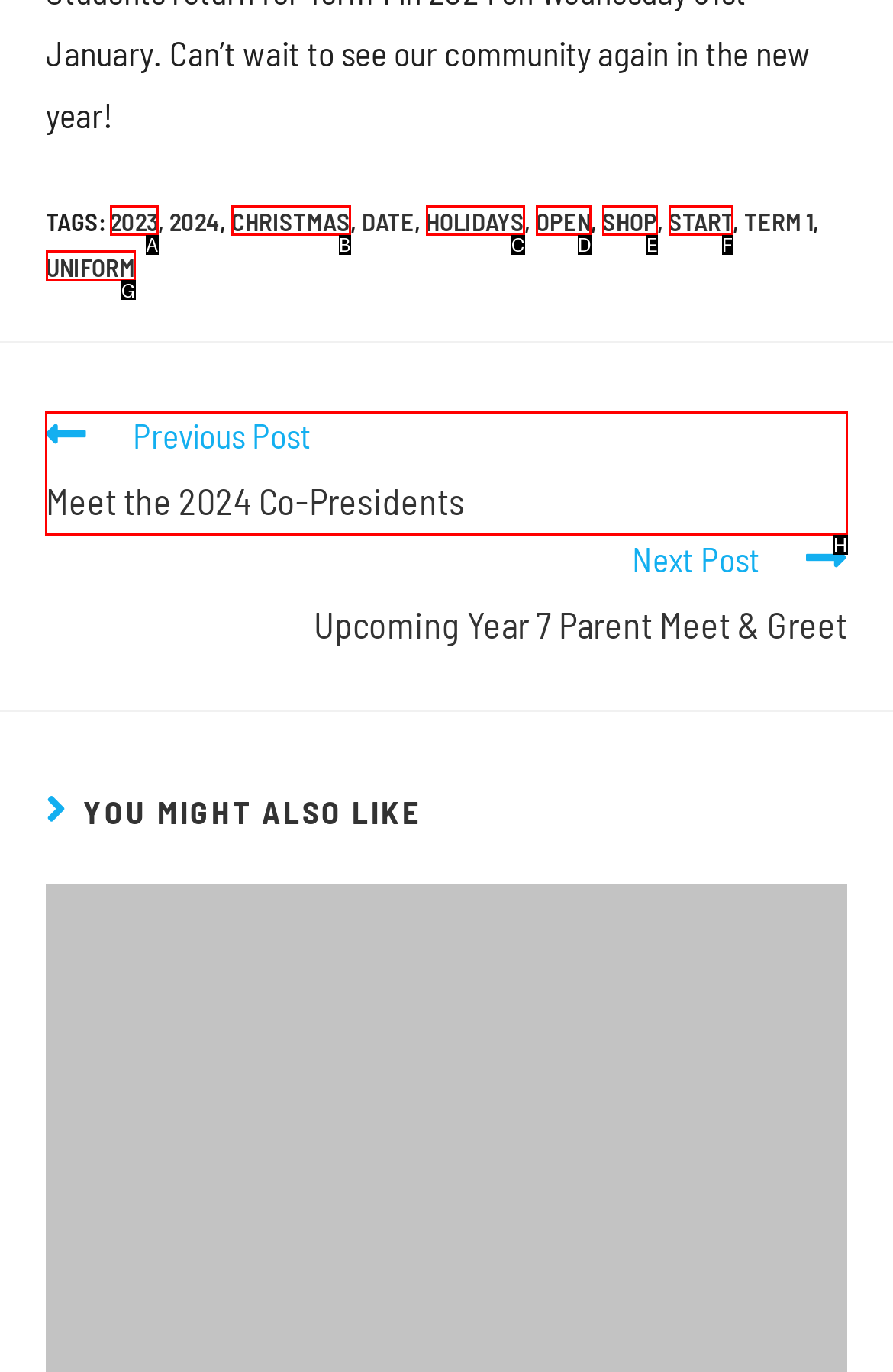Which UI element should you click on to achieve the following task: View previous post? Provide the letter of the correct option.

H